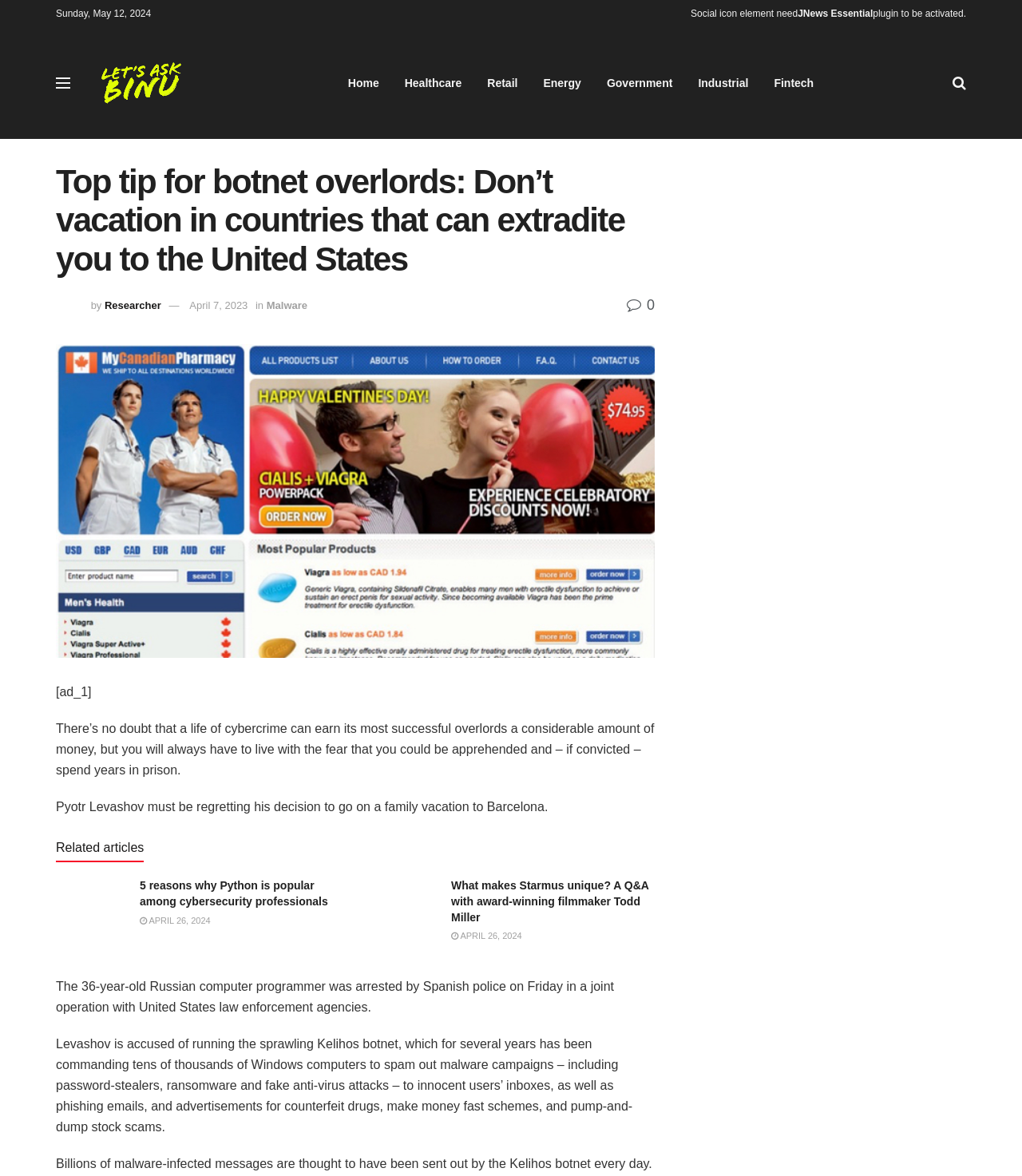Give the bounding box coordinates for the element described by: "April 26, 2024".

[0.441, 0.792, 0.511, 0.8]